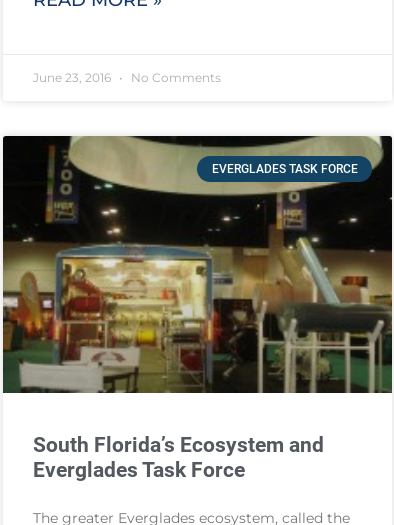What is the focus of the booth?
Please look at the screenshot and answer using one word or phrase.

Environmental preservation and education